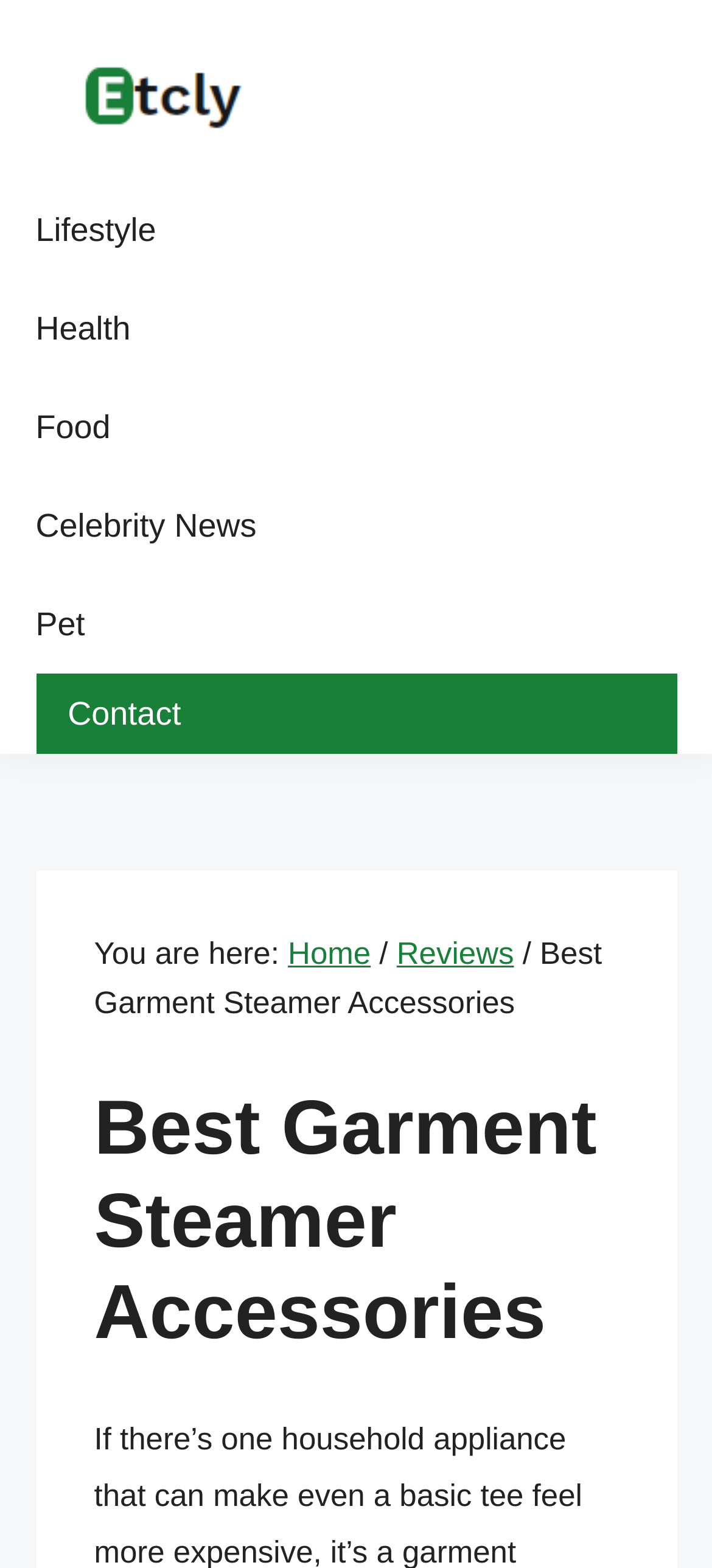What type of content is available on this webpage?
Give a one-word or short-phrase answer derived from the screenshot.

Reviews